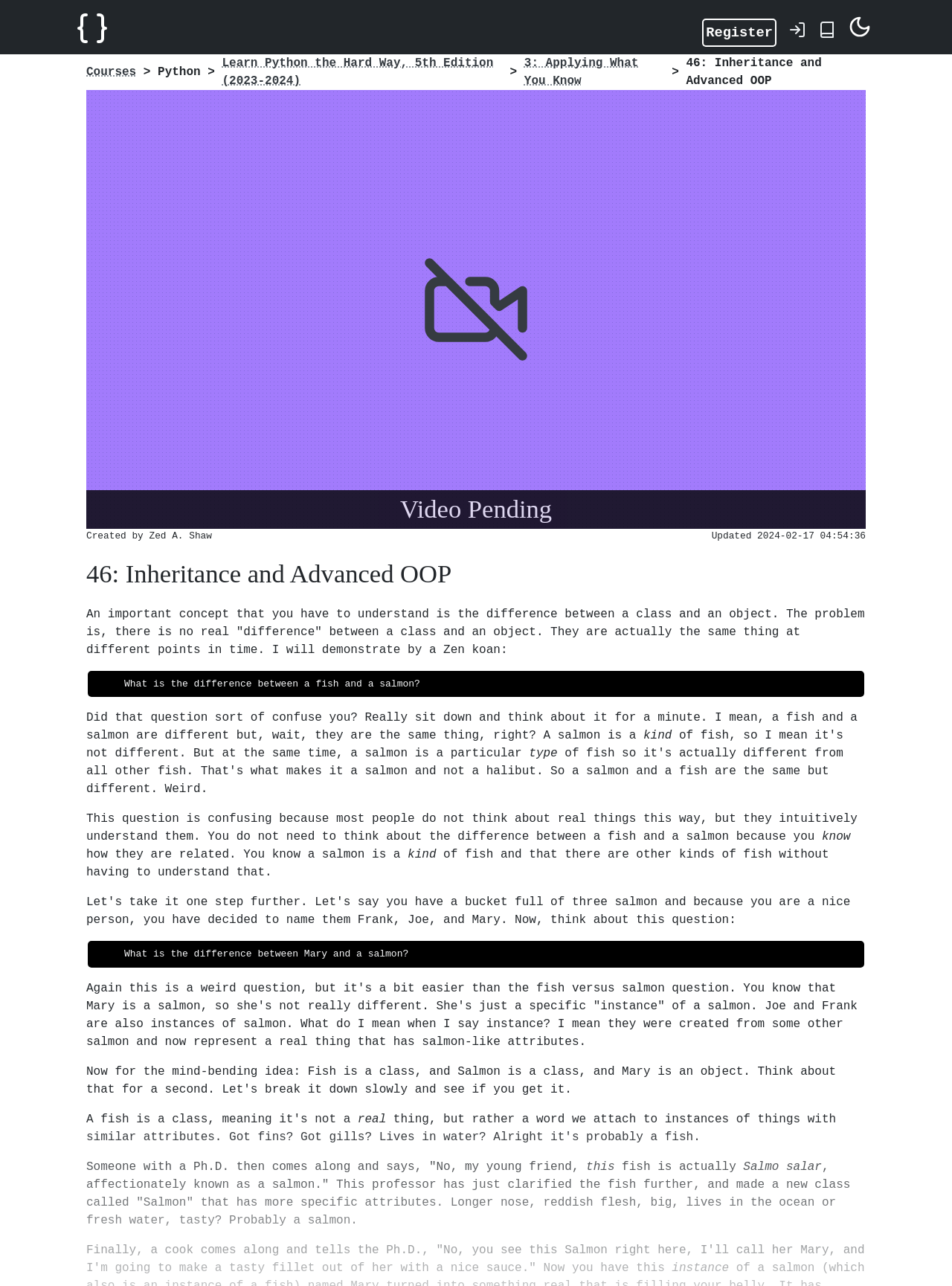Write a detailed summary of the webpage.

This webpage appears to be a learning resource for Python programming, specifically focused on the concept of inheritance and advanced object-oriented programming (OOP). 

At the top of the page, there is a navigation bar with several links, including "Register" and "Courses", accompanied by small images. Below this, there is a breadcrumb trail showing the current location within the course, with links to "Learn Python the Hard Way, 5th Edition (2023-2024)" and "46: Inheritance and Advanced OOP".

The main content of the page is divided into two sections. The top section has a heading "Video Pending" and displays information about the course creator, Zed A. Shaw, and the last update date. 

The bottom section is the main learning content, which starts with a heading "46: Inheritance and Advanced OOP" and a brief introduction to the concept of classes and objects. The text explains that there is no real difference between a class and an object, using a Zen koan to illustrate the point. 

The content then delves deeper into the concept, using analogies such as the difference between a fish and a salmon, and the difference between Mary and a salmon, to explain the relationships between classes and objects. The text includes code snippets and is written in a conversational tone, with the author addressing the reader directly.